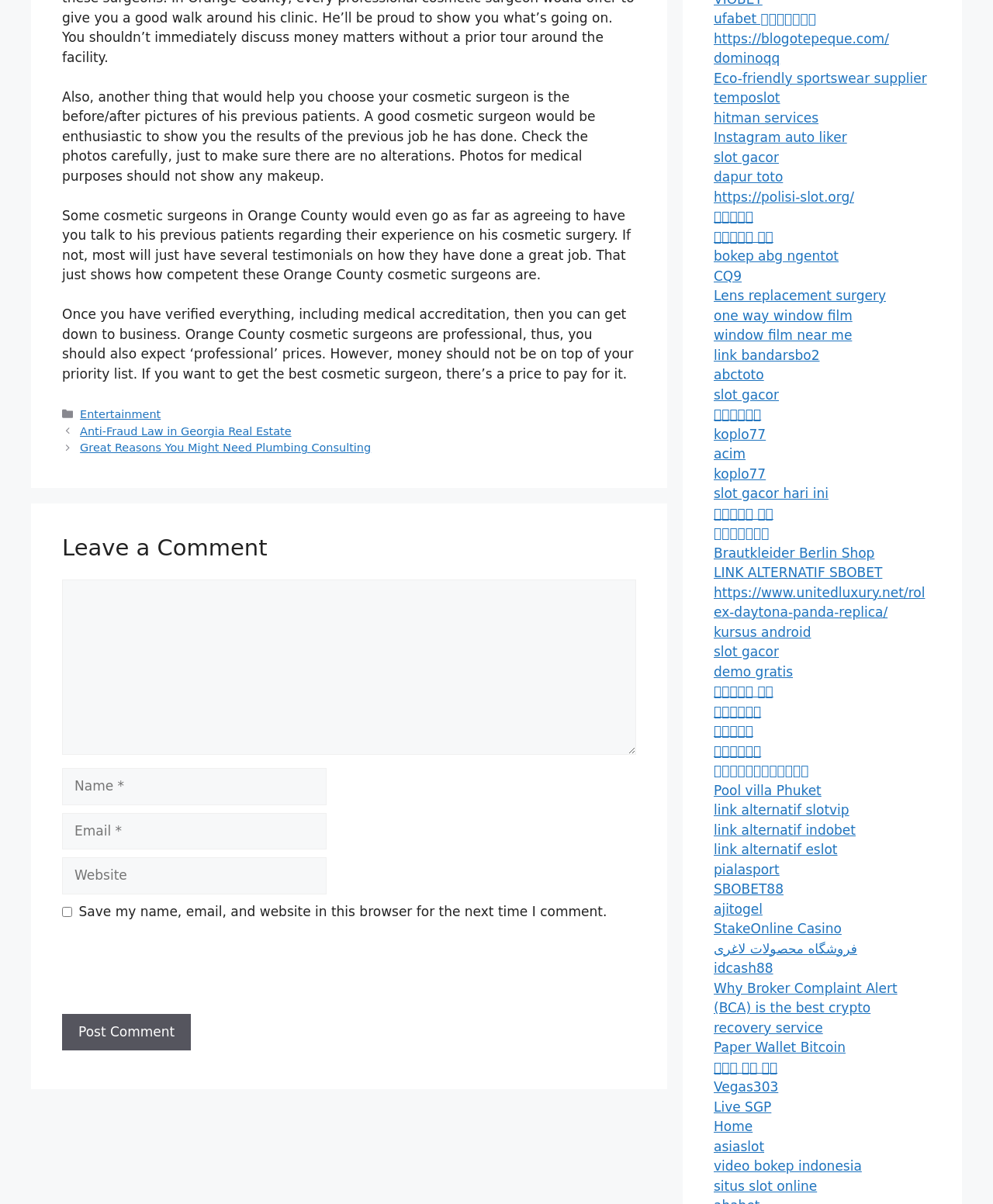Pinpoint the bounding box coordinates of the clickable area necessary to execute the following instruction: "Click on the 'Post Comment' button". The coordinates should be given as four float numbers between 0 and 1, namely [left, top, right, bottom].

[0.062, 0.842, 0.192, 0.873]